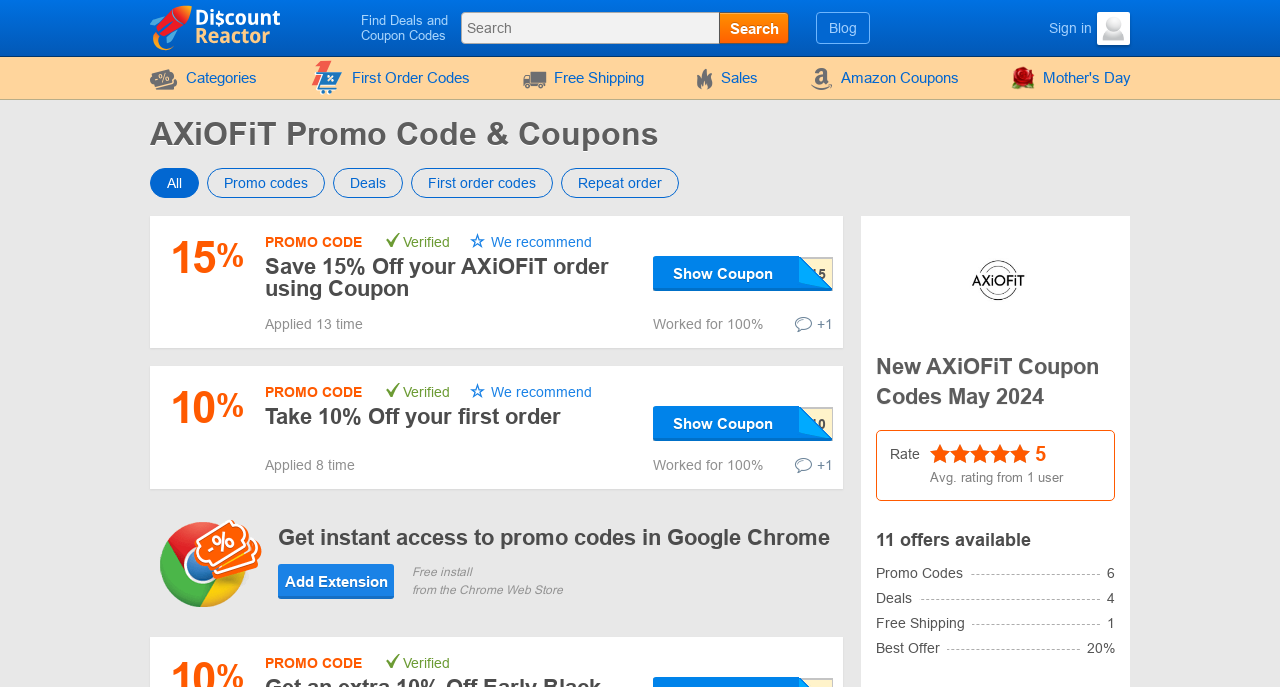Please specify the bounding box coordinates of the clickable section necessary to execute the following command: "Get instant access to promo codes in Google Chrome".

[0.217, 0.764, 0.648, 0.801]